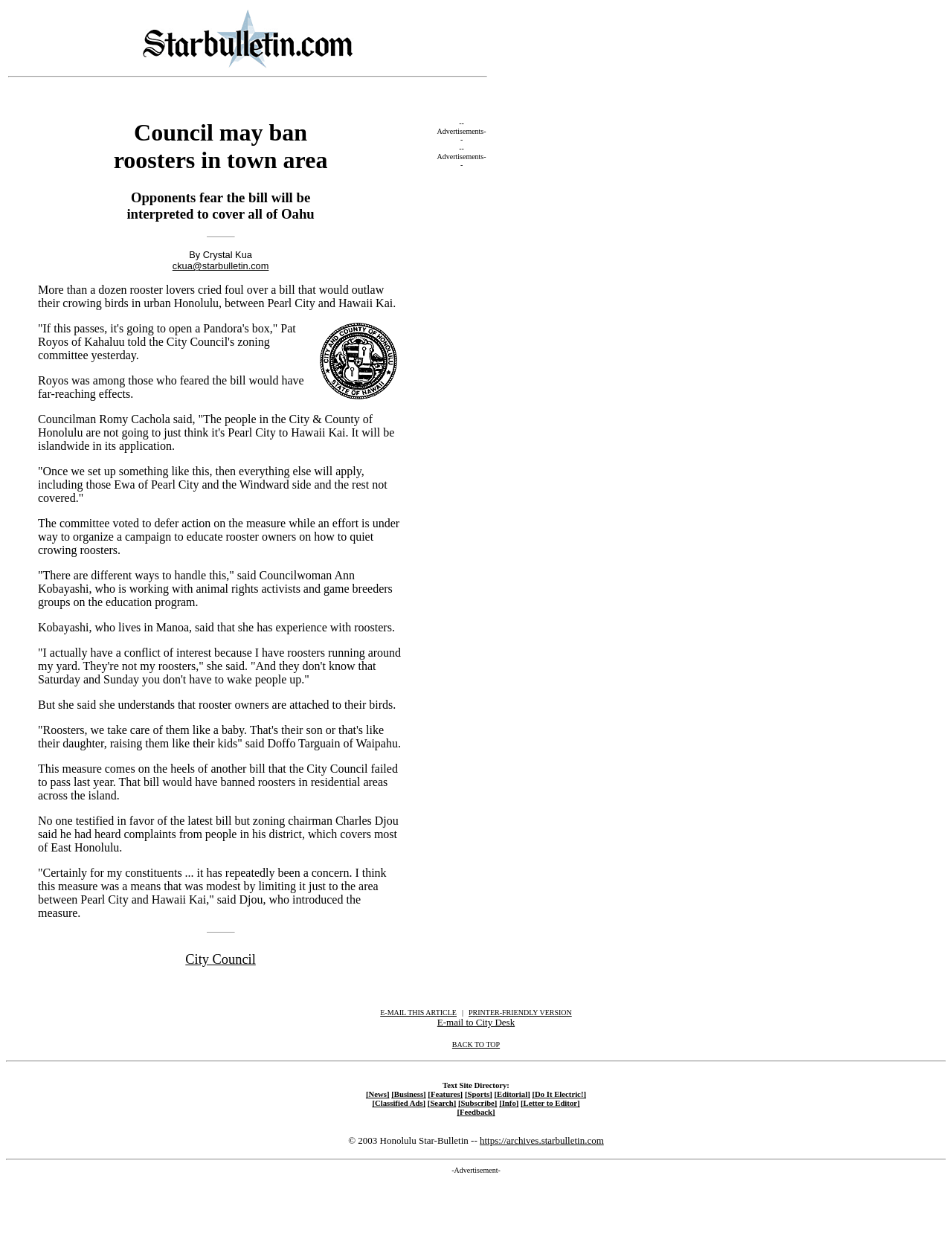Extract the primary heading text from the webpage.

Council may ban
roosters in town area